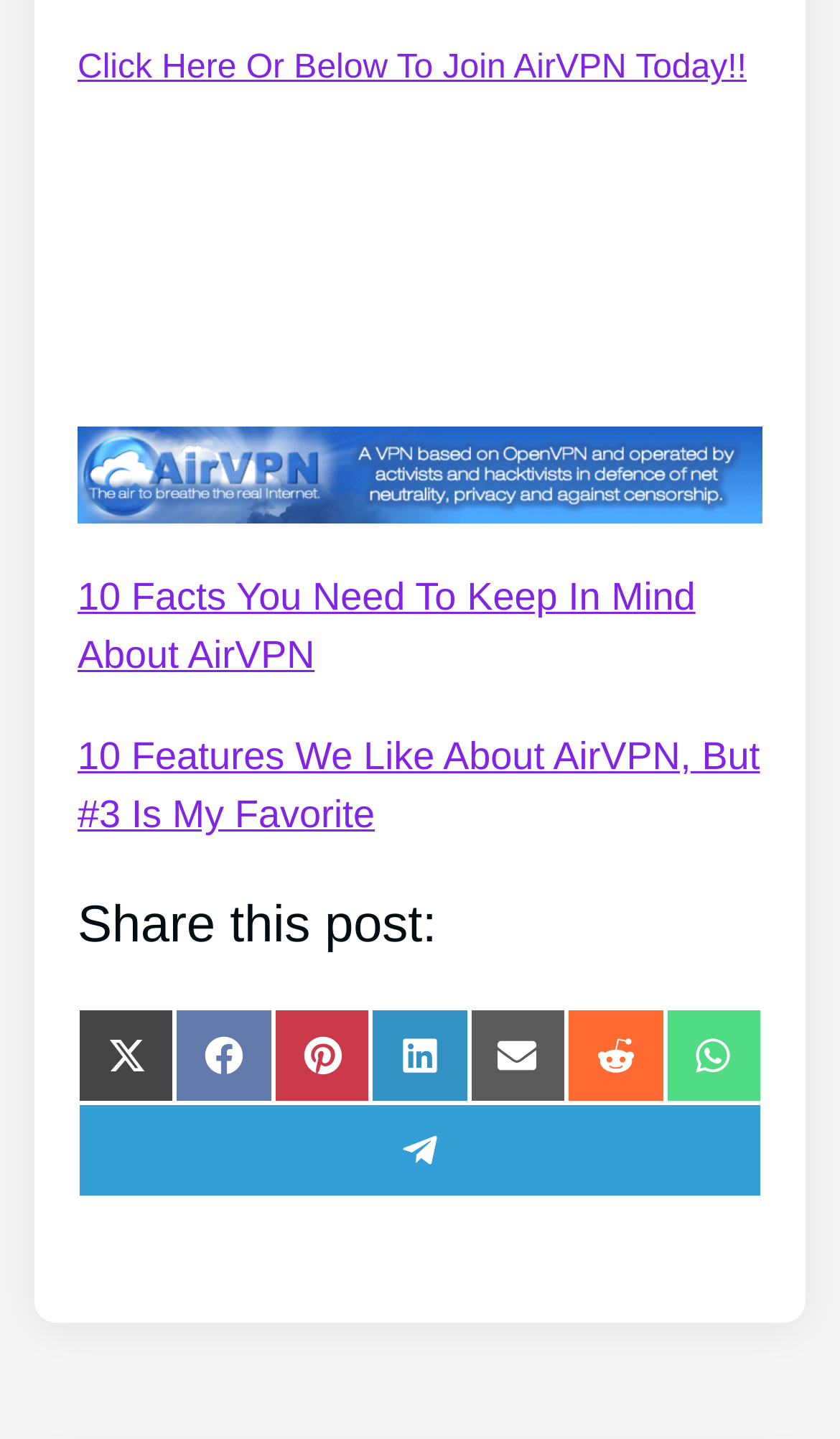Please respond to the question using a single word or phrase:
What is the call-to-action at the top of the webpage?

Join AirVPN Today